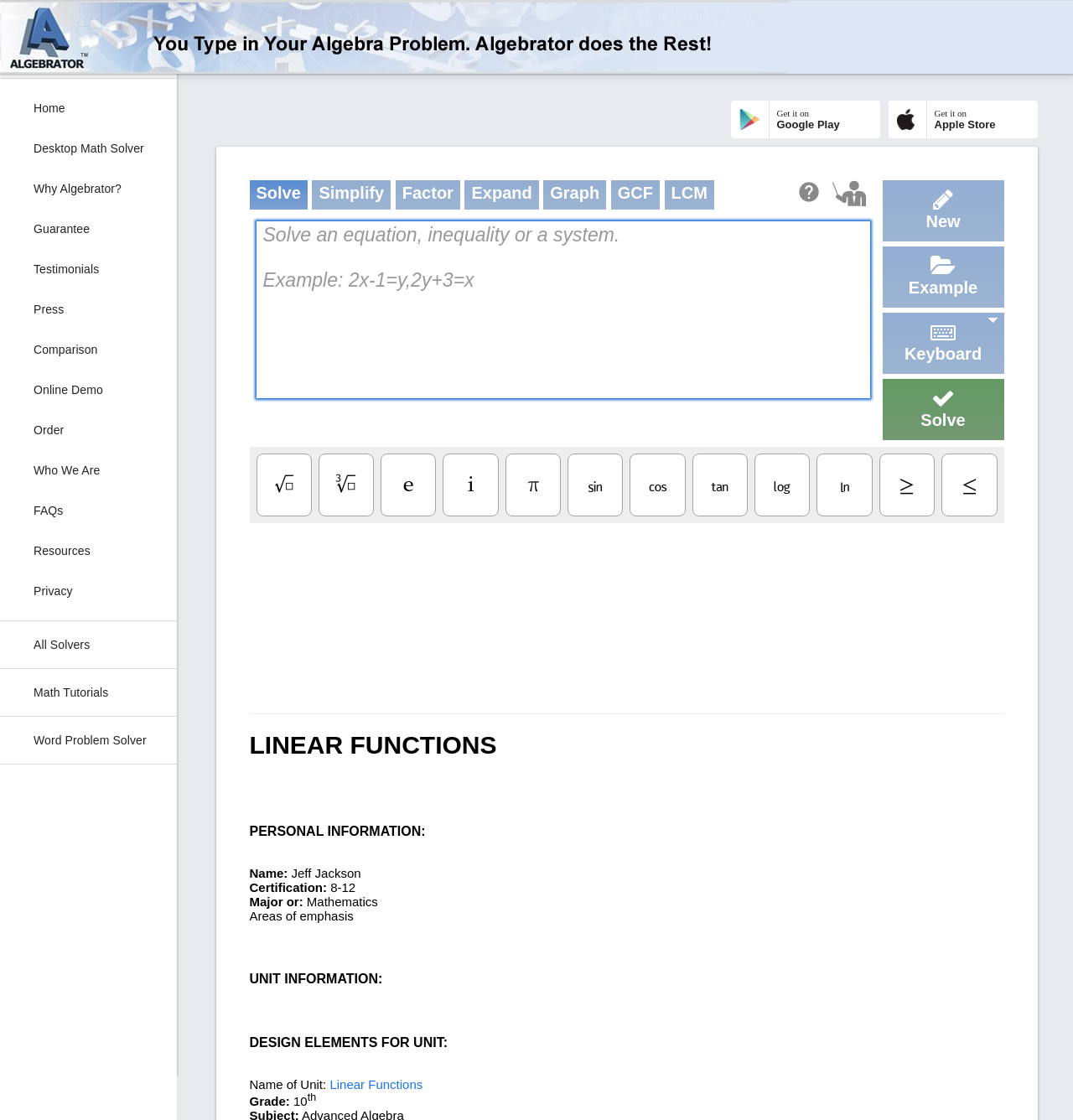Offer a detailed explanation of the webpage layout and contents.

This webpage is about solving linear functions. At the top, there are 14 links to different sections of the website, including "Home", "Desktop Math Solver", "Why Algebrator?", and others. Below these links, there are two more links to "Get it on Google Play" and "Get it on Apple Store". 

On the left side of the page, there are 7 links to different math operations, such as "Solve", "Simplify", "Factor", and others. Below these links, there is a text box with a prompt to "Solve an equation, inequality or a system" and an example equation "2x-1=y,2y+3=x". 

To the right of the text box, there are 5 links with icons, including "New", "Example", "Keyboard", and "Solve". Below these links, there is a table with 12 mathematical operation buttons, including "√", "∛", "e", and others.

Further down the page, there are three sections with headings "LINEAR FUNCTIONS", "PERSONAL INFORMATION:", and "UNIT INFORMATION:". The "PERSONAL INFORMATION:" section contains details about a person named Jeff Jackson, including his certification and major. The "UNIT INFORMATION:" section contains details about a unit on linear functions, including the unit name, grade, and design elements.